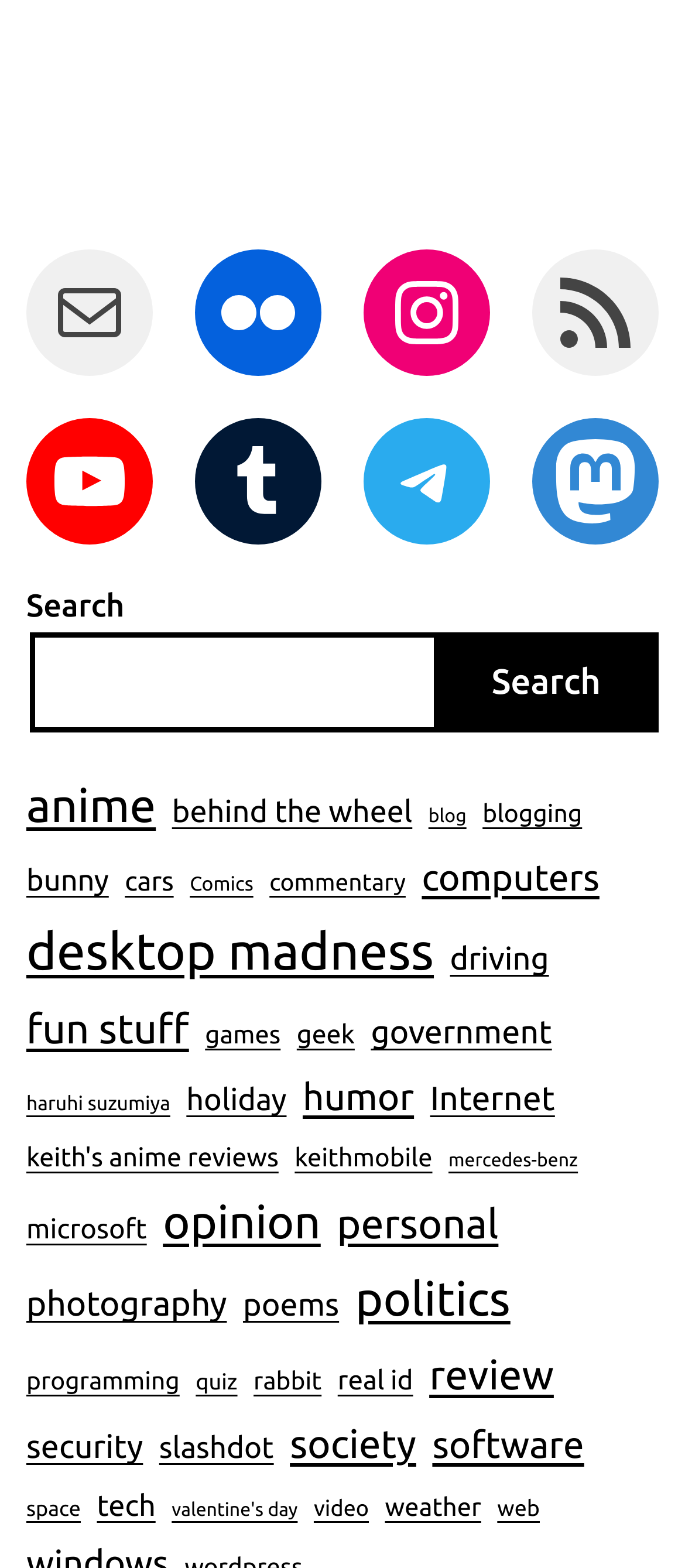How many social media links are available?
Examine the webpage screenshot and provide an in-depth answer to the question.

I counted the number of social media links available on the webpage, which are Mail, Flickr, Instagram, RSS Feed, YouTube, Tumblr, Telegram, and Mastodon.